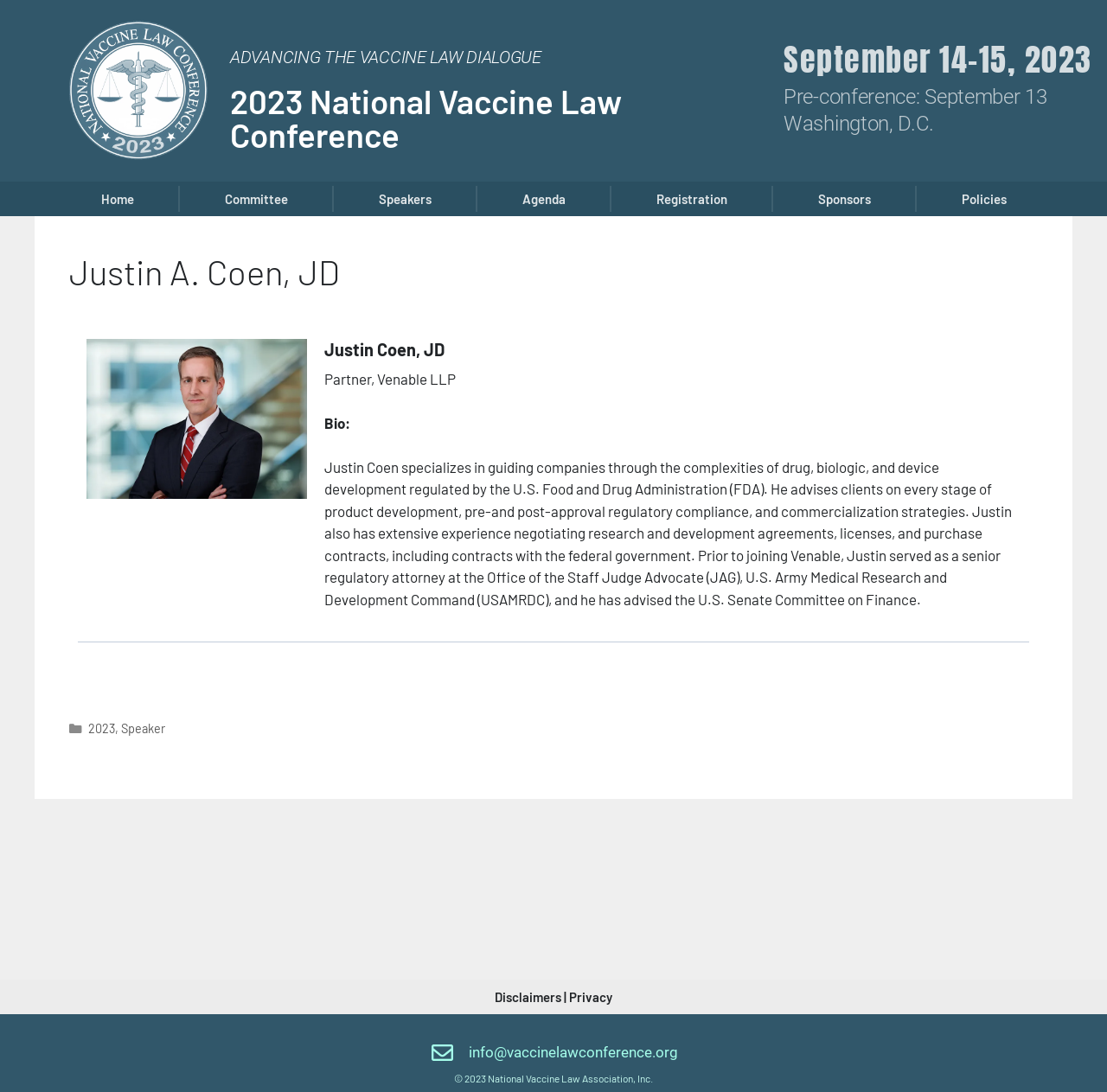Determine the bounding box coordinates of the clickable region to carry out the instruction: "Search using the search icon".

None